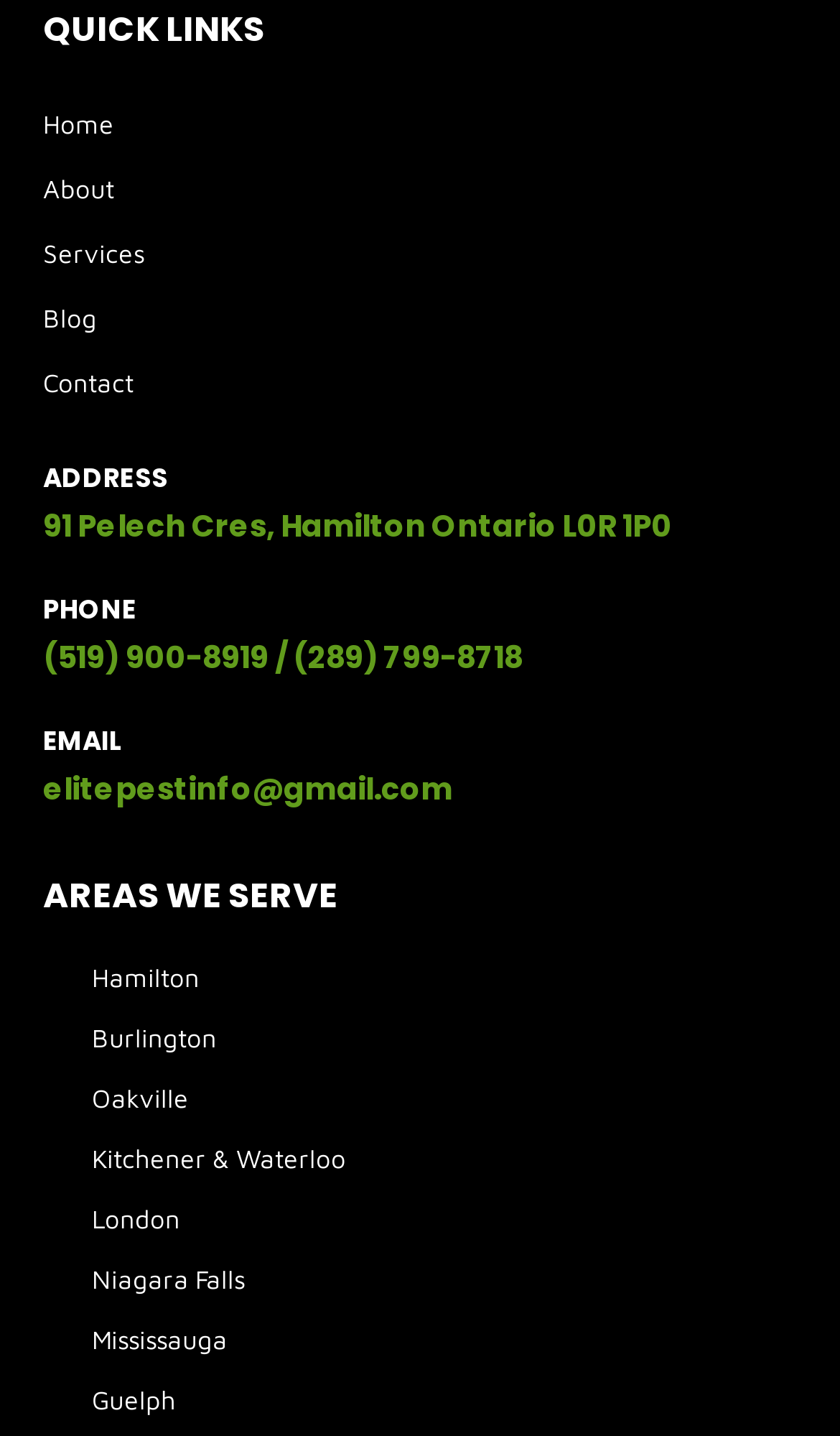Provide a single word or phrase to answer the given question: 
What are the quick links available on the webpage?

Home, About, Services, Blog, Contact